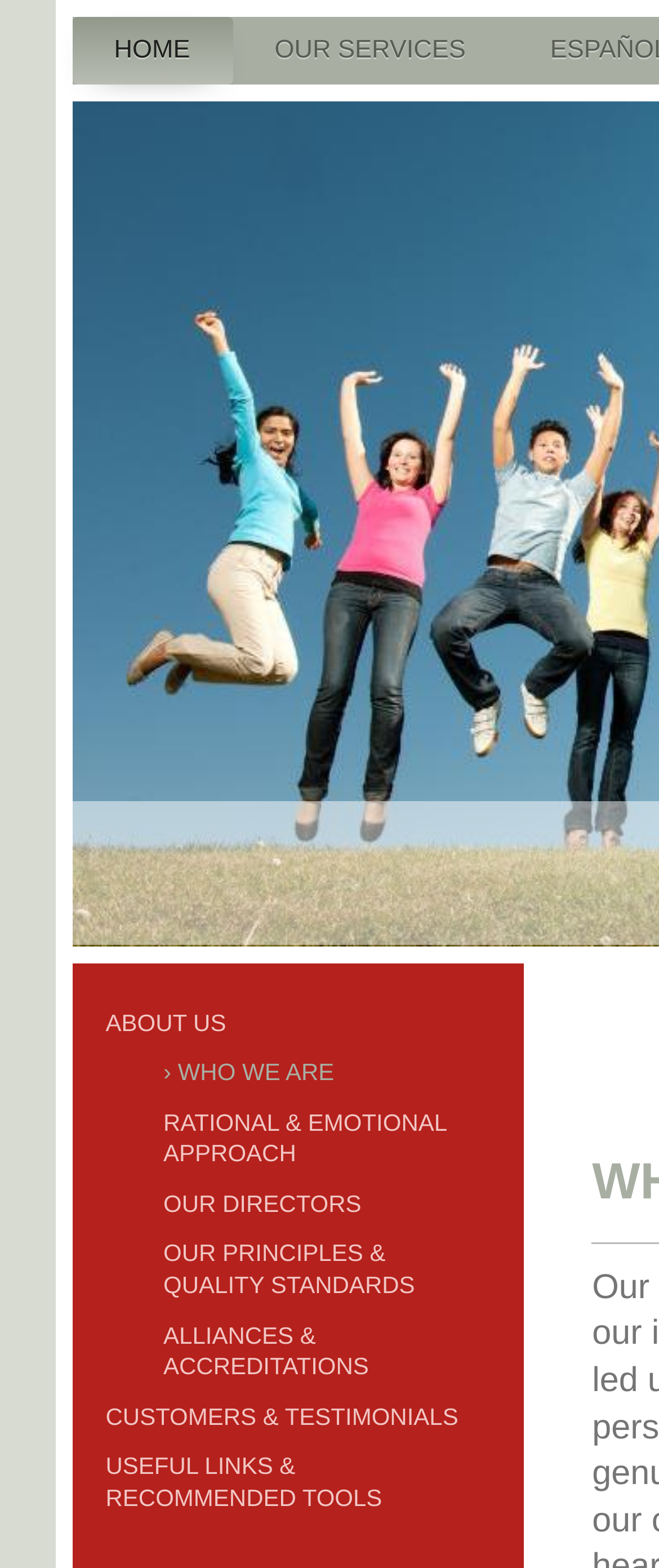Describe all the visual and textual components of the webpage comprehensively.

The webpage is about Dualis Consulting Corp, a professional corporate consulting firm. At the top, there are three main navigation links: "HOME", "OUR SERVICES", and "ABOUT US". The "ABOUT US" section is further divided into several sub-links, including "WHO WE ARE", "RATIONAL & EMOTIONAL APPROACH", "OUR DIRECTORS", "OUR PRINCIPLES & QUALITY STANDARDS", "ALLIANCES & ACCREDITATIONS", "CUSTOMERS & TESTIMONIALS", and "USEFUL LINKS & RECOMMENDED TOOLS". These sub-links are positioned vertically, one below the other, on the left side of the page. There is a small static text element containing a non-breaking space character to the right of the "OUR SERVICES" link.